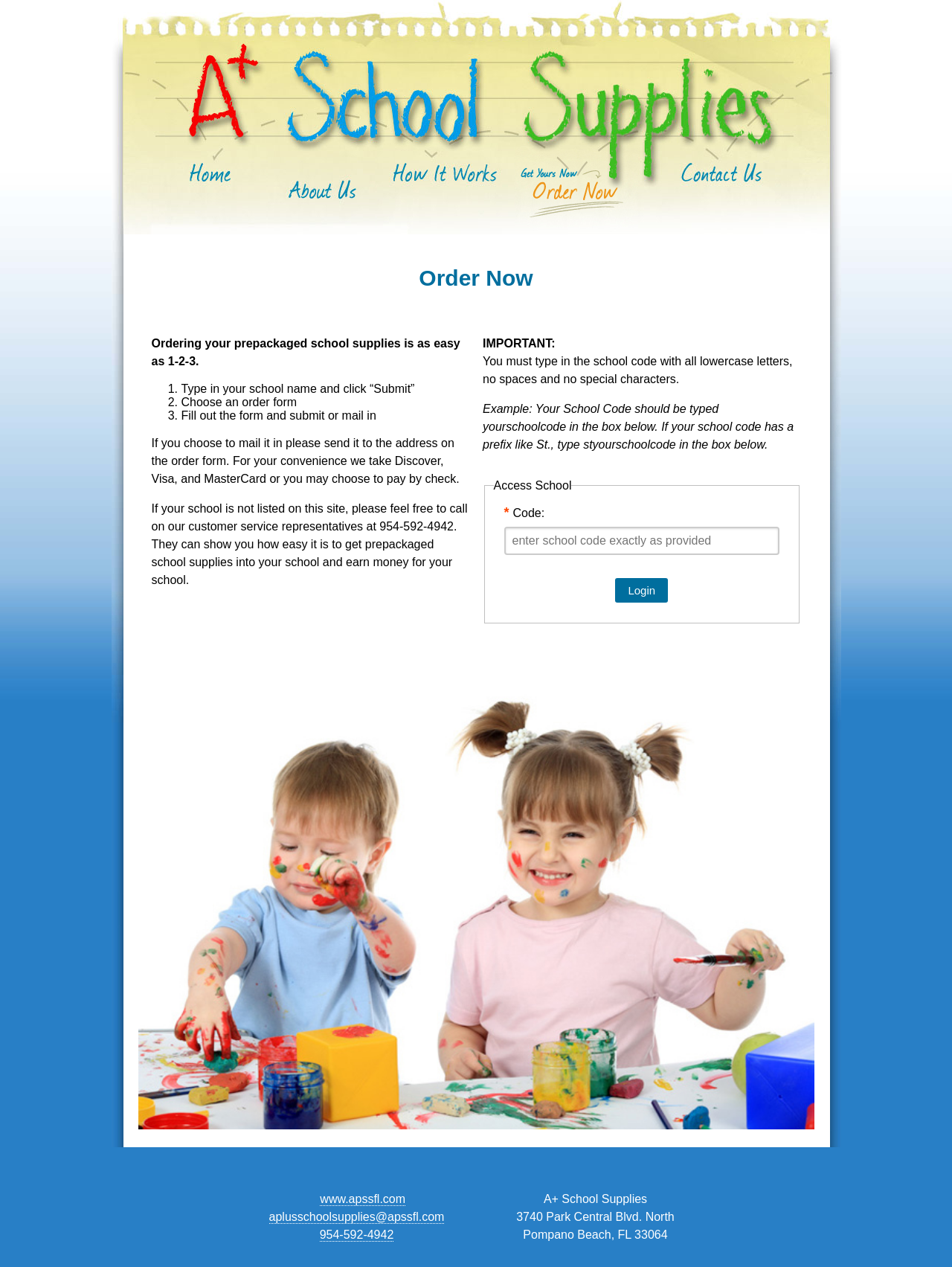Find and specify the bounding box coordinates that correspond to the clickable region for the instruction: "Visit the 'About A Plus Prepackaged School Supplies' page".

[0.281, 0.115, 0.396, 0.185]